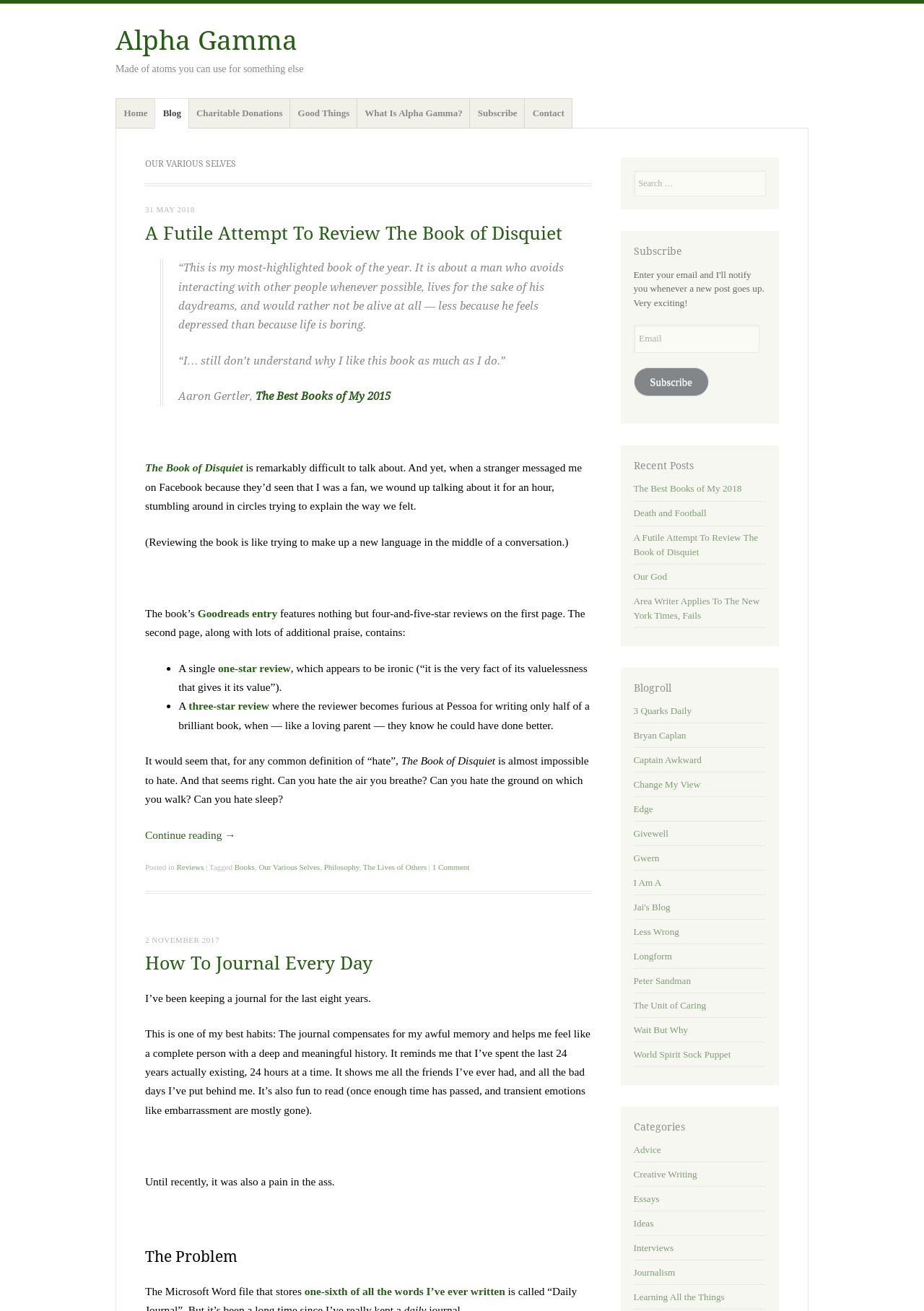Identify the bounding box coordinates for the UI element described by the following text: "The Book of Disquiet". Provide the coordinates as four float numbers between 0 and 1, in the format [left, top, right, bottom].

[0.157, 0.352, 0.263, 0.361]